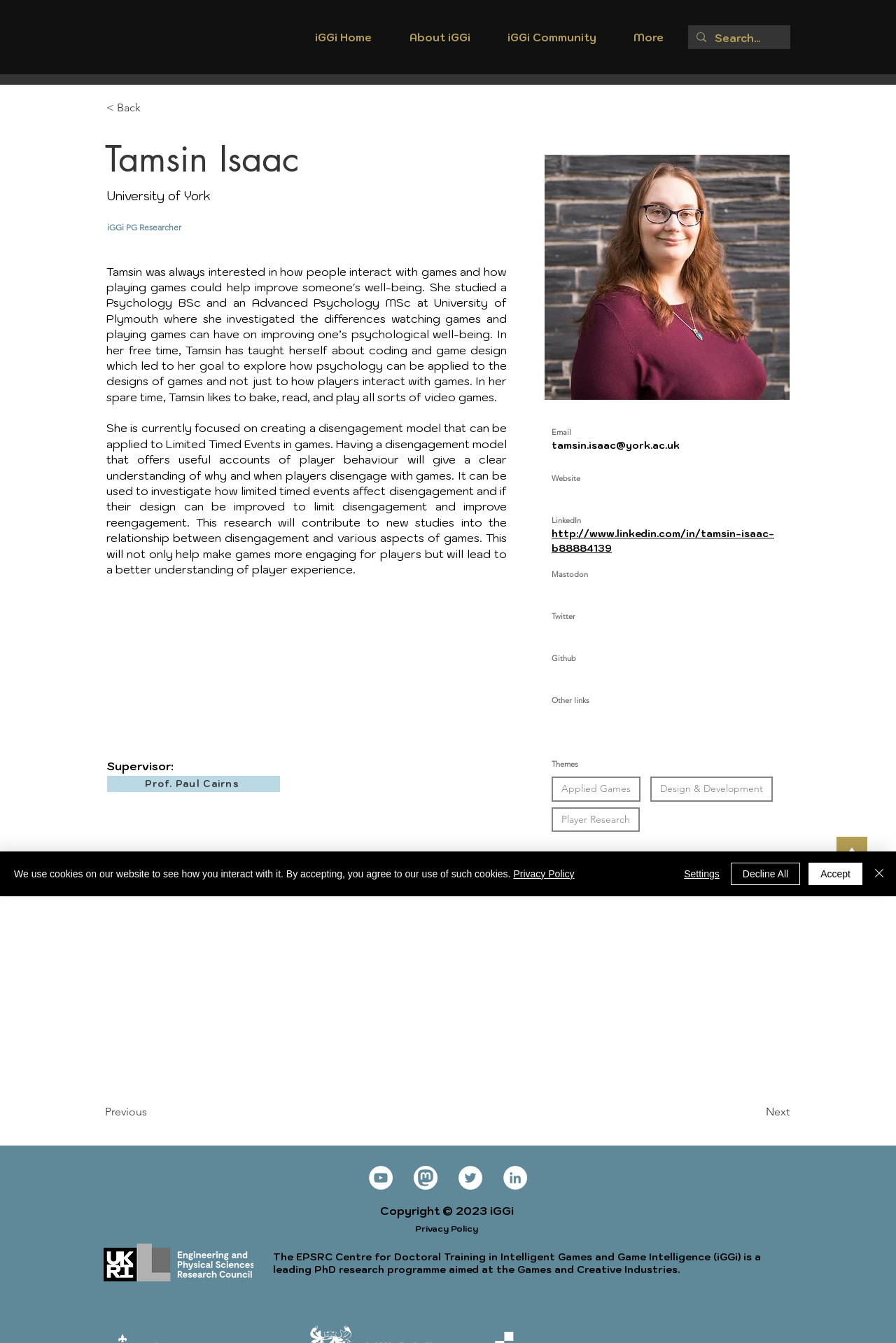How many social media links are in the Social Bar?
Please provide a comprehensive answer based on the details in the screenshot.

The Social Bar contains links to YouTube, Mastodon, Twitter, and LinkedIn, which are four social media platforms. This information is obtained by counting the number of links in the Social Bar section of the webpage.